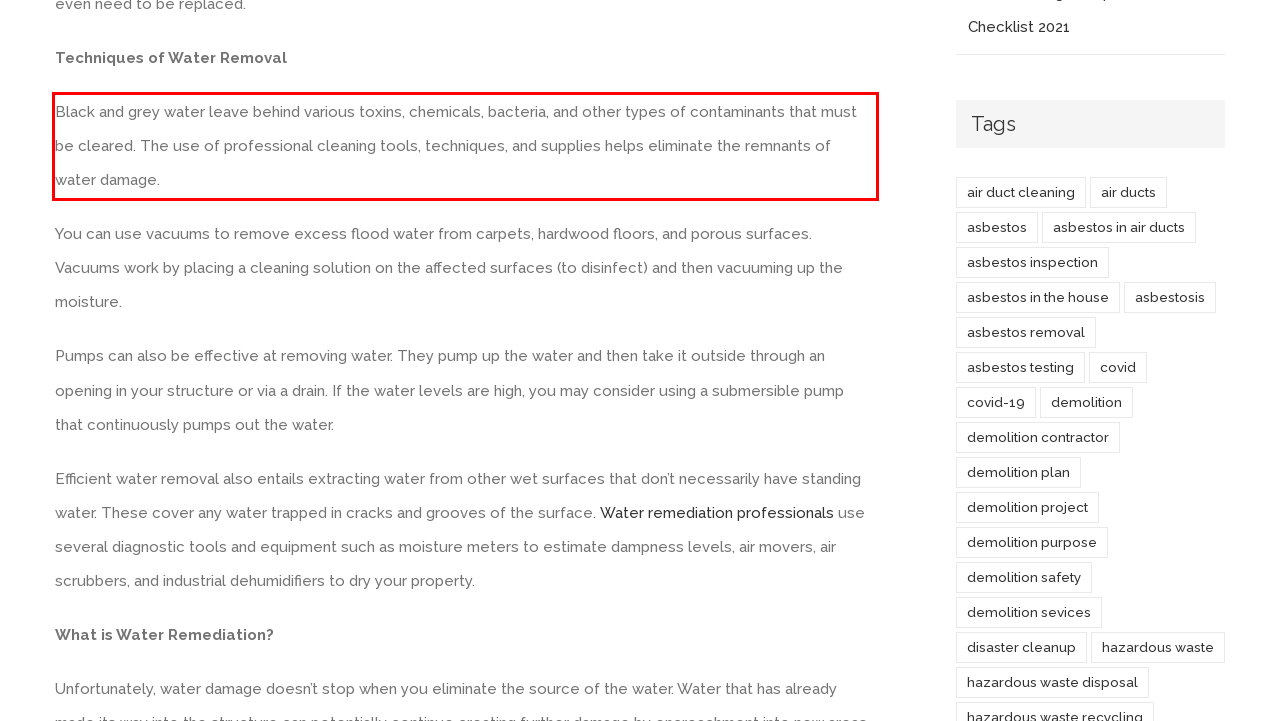You are presented with a screenshot containing a red rectangle. Extract the text found inside this red bounding box.

Black and grey water leave behind various toxins, chemicals, bacteria, and other types of contaminants that must be cleared. The use of professional cleaning tools, techniques, and supplies helps eliminate the remnants of water damage.